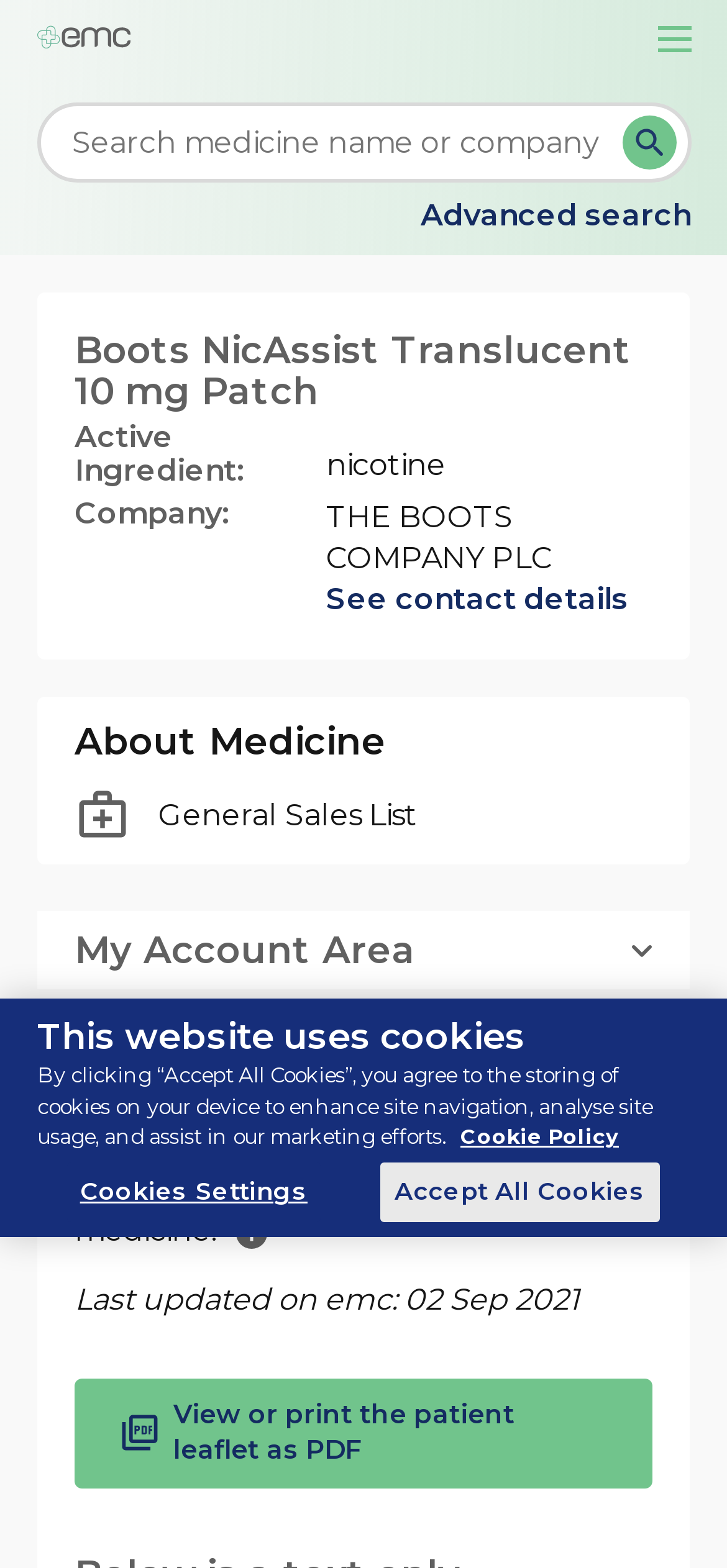Locate the bounding box coordinates of the segment that needs to be clicked to meet this instruction: "View the patient leaflet as PDF".

[0.238, 0.891, 0.708, 0.935]